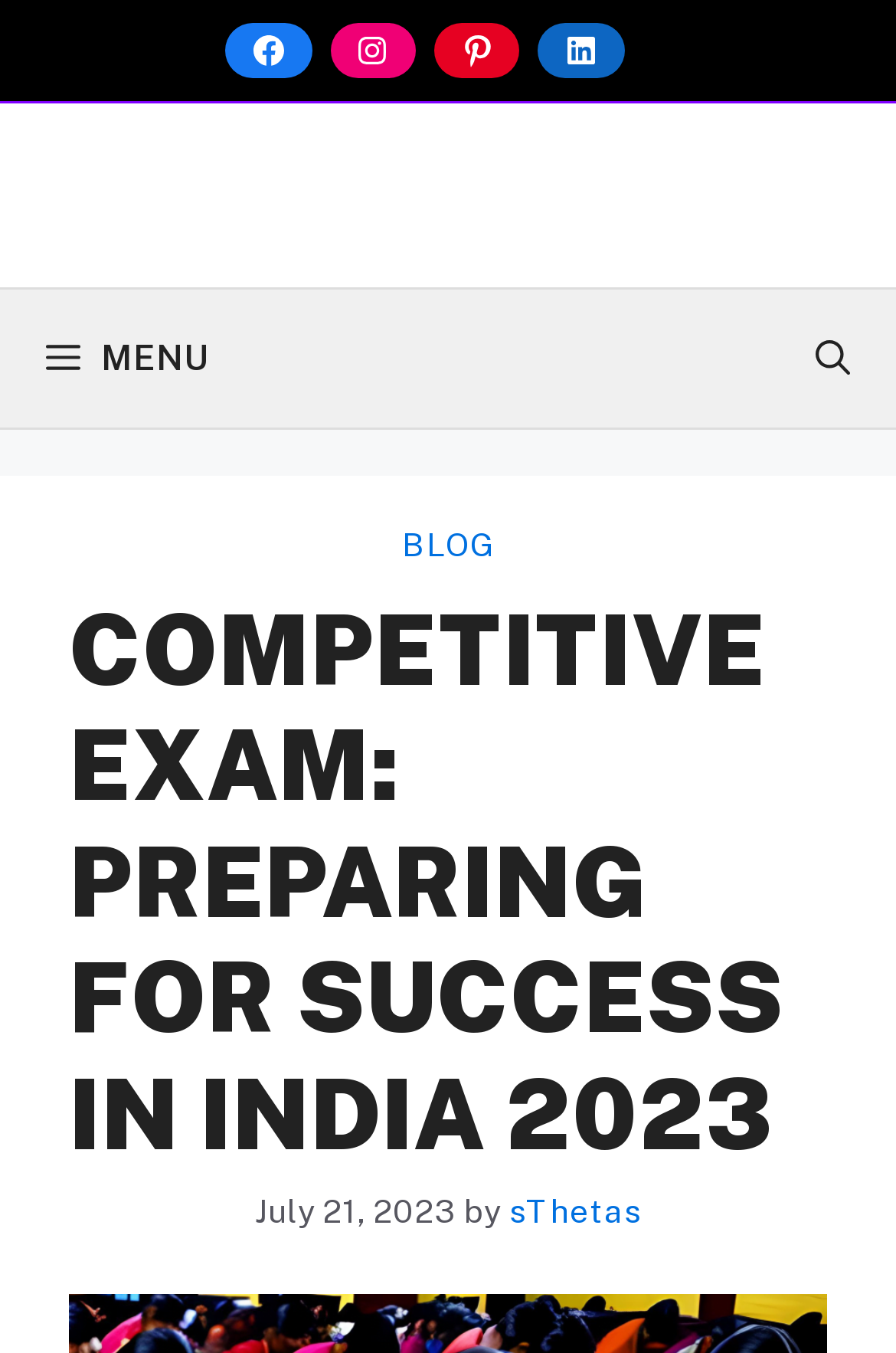Identify the bounding box coordinates for the element you need to click to achieve the following task: "Open search". Provide the bounding box coordinates as four float numbers between 0 and 1, in the form [left, top, right, bottom].

[0.859, 0.214, 1.0, 0.316]